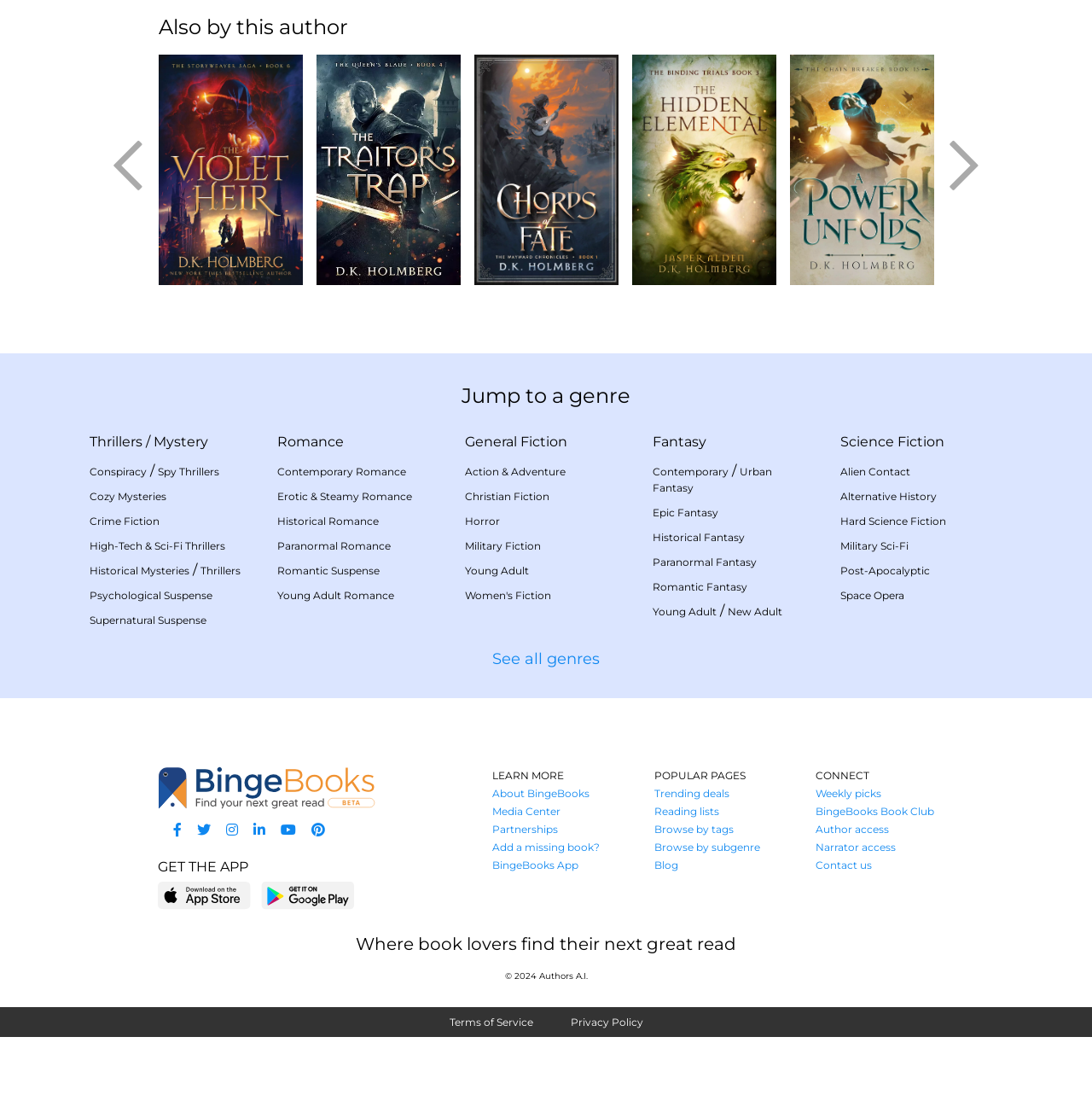Show the bounding box coordinates of the region that should be clicked to follow the instruction: "Get the BingeBooks app."

[0.145, 0.801, 0.23, 0.826]